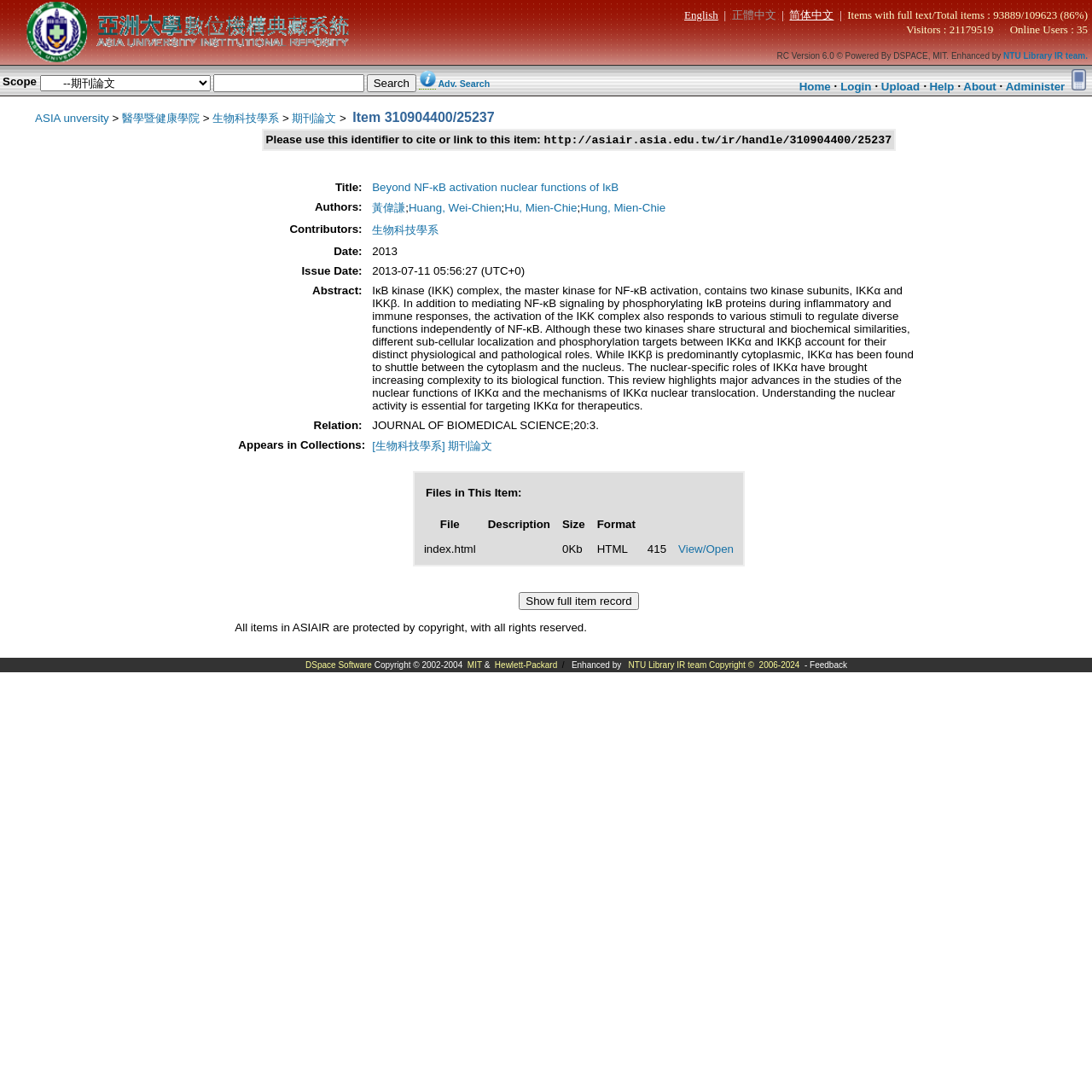Show me the bounding box coordinates of the clickable region to achieve the task as per the instruction: "Go to the login page".

[0.77, 0.073, 0.798, 0.085]